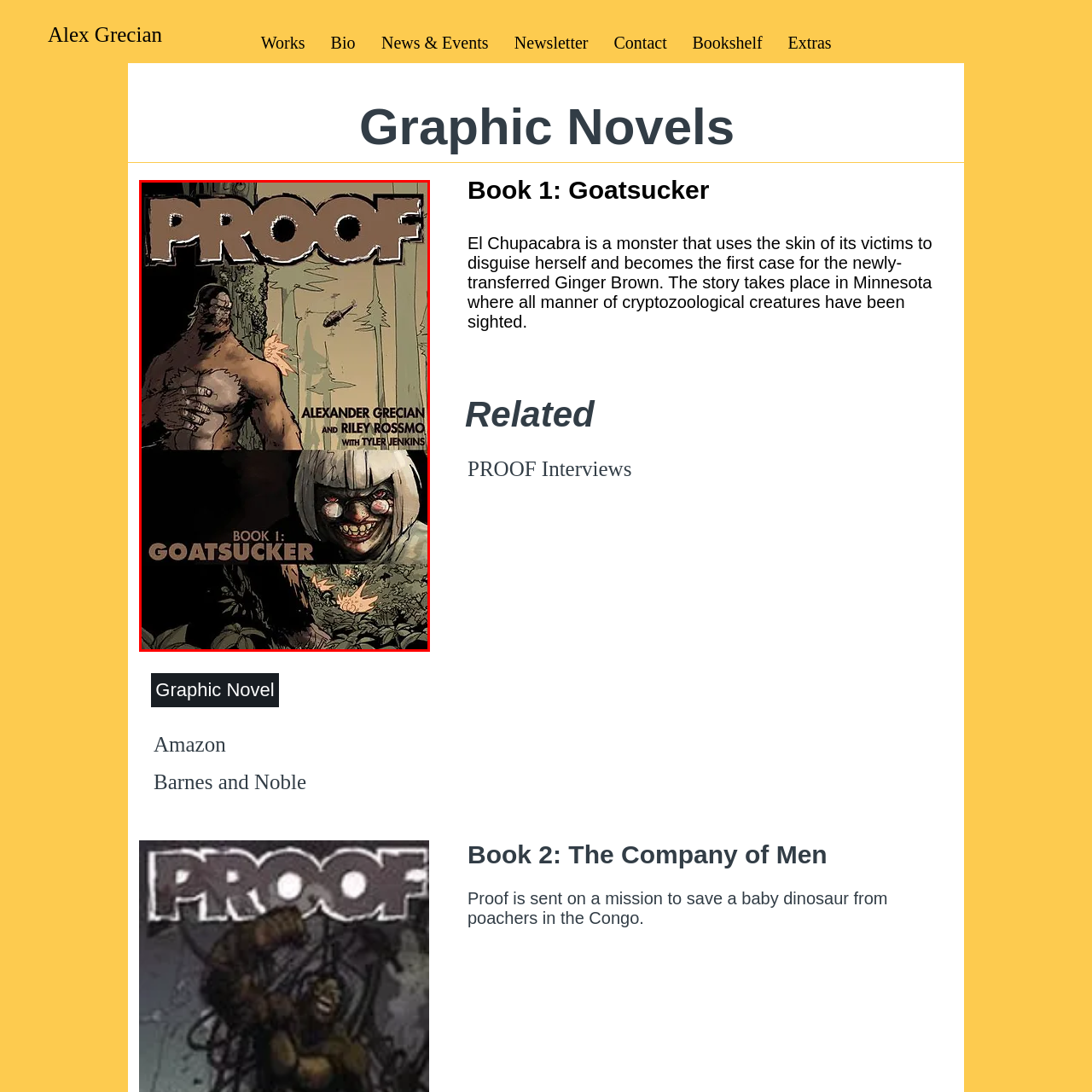Describe the features and objects visible in the red-framed section of the image in detail.

The image features the cover of "PROOF: Book 1 - Goatsucker," a graphic novel by Alexander Grecian with artwork by Riley Rossmo and assistance from Tyler Jenkins. The cover art prominently displays a central character with a muscular build, exuding a sense of ruggedness while standing amidst a dense forest environment, which hints at the mysterious and adventurous themes of the story. Above the character, the title "PROOF" is boldly emblazoned in a stylized font, capturing attention. Below, the subtitle "Book 1: Goatsucker" introduces readers to the beginning of this captivating narrative, which dives into the world of cryptozoology. The artwork utilizes a mix of earthy tones and dynamic illustrations to evoke both intrigue and a hint of the supernatural elements that define the storyline.